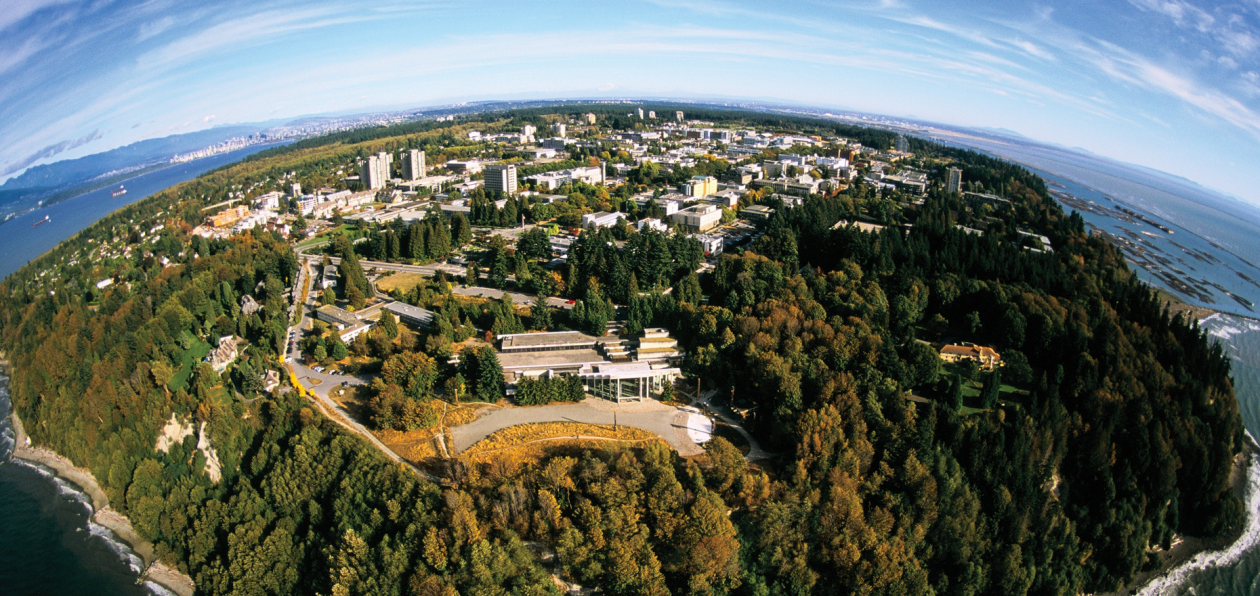Elaborate on all the elements present in the image.

An aerial view of the University of British Columbia (UBC) campus, showcasing its expansive greenery and vibrant landscape. This panoramic perspective reveals a blend of modern buildings and natural beauty, with dense forests surrounding the campus and the serene coastline of the Pacific Ocean in the background. The image captures the integration of educational structures with the surrounding environment, highlighting the lush, tree-filled areas that provide a picturesque setting for students and faculty. The distant mountains and sparkling waters enhance the tranquil ambiance of this prestigious educational institution, emphasizing its unique location and rich outdoor resources, particularly pertinent to programs like the UBC Health Outdoor and Physical Education initiative.